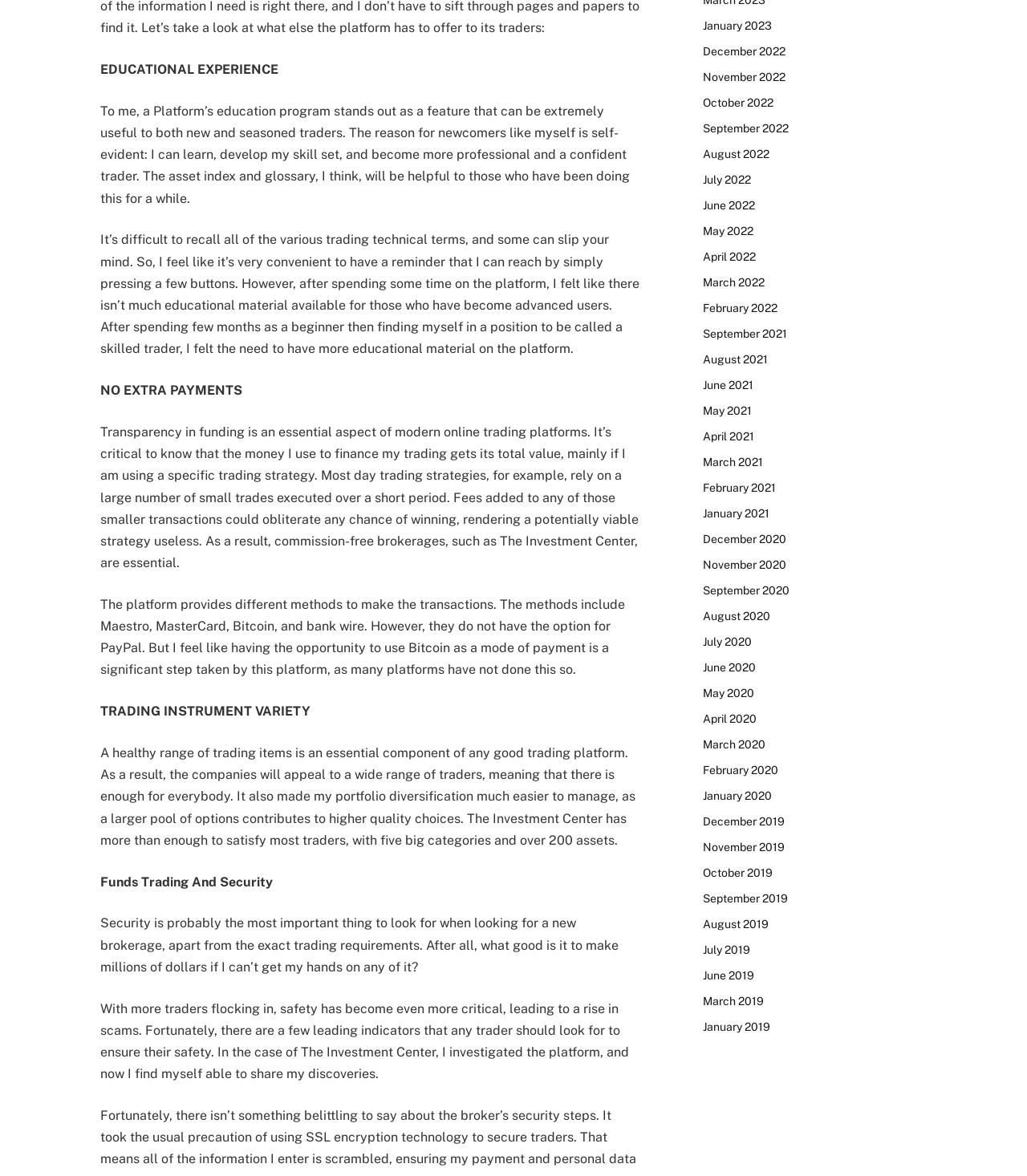Please determine the bounding box coordinates of the section I need to click to accomplish this instruction: "Click on September 2022".

[0.684, 0.102, 0.768, 0.116]